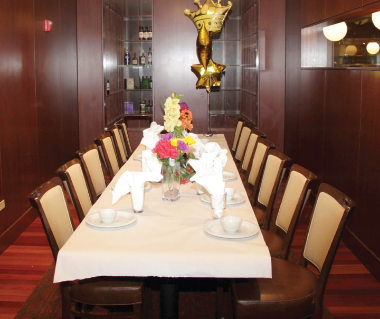Thoroughly describe what you see in the image.

The image showcases a beautifully arranged dining table set for a special occasion. A long, white tablecloth drapes elegantly over the table, accentuating the twelve wooden chairs surrounding it. Each place setting features a white plate and cup, highlighting a neat and inviting atmosphere. At the center, a vibrant bouquet of fresh flowers adds a pop of color, combining shades of yellow, pink, and white, while a cheerful balloon shaped like a giraffe floats above, contributing a playful touch to the sophisticated setting. The background reveals a stylishly designed area with dark wood paneling and a well-stocked bar, creating an intimate and festive ambiance, perfect for gatherings or celebrations.